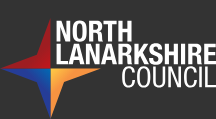From the details in the image, provide a thorough response to the question: What is the background color of the logo?

The caption states that the text 'NORTH LANARKSHIRE COUNCIL' is prominently positioned on a dark background, indicating that the background color of the logo is dark.